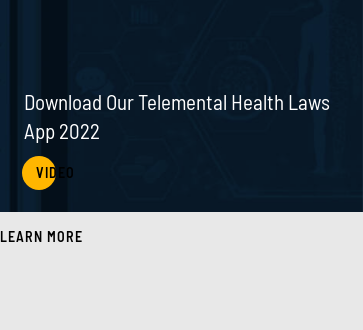Provide your answer to the question using just one word or phrase: What does the 'LEARN MORE' link do?

Provides further information